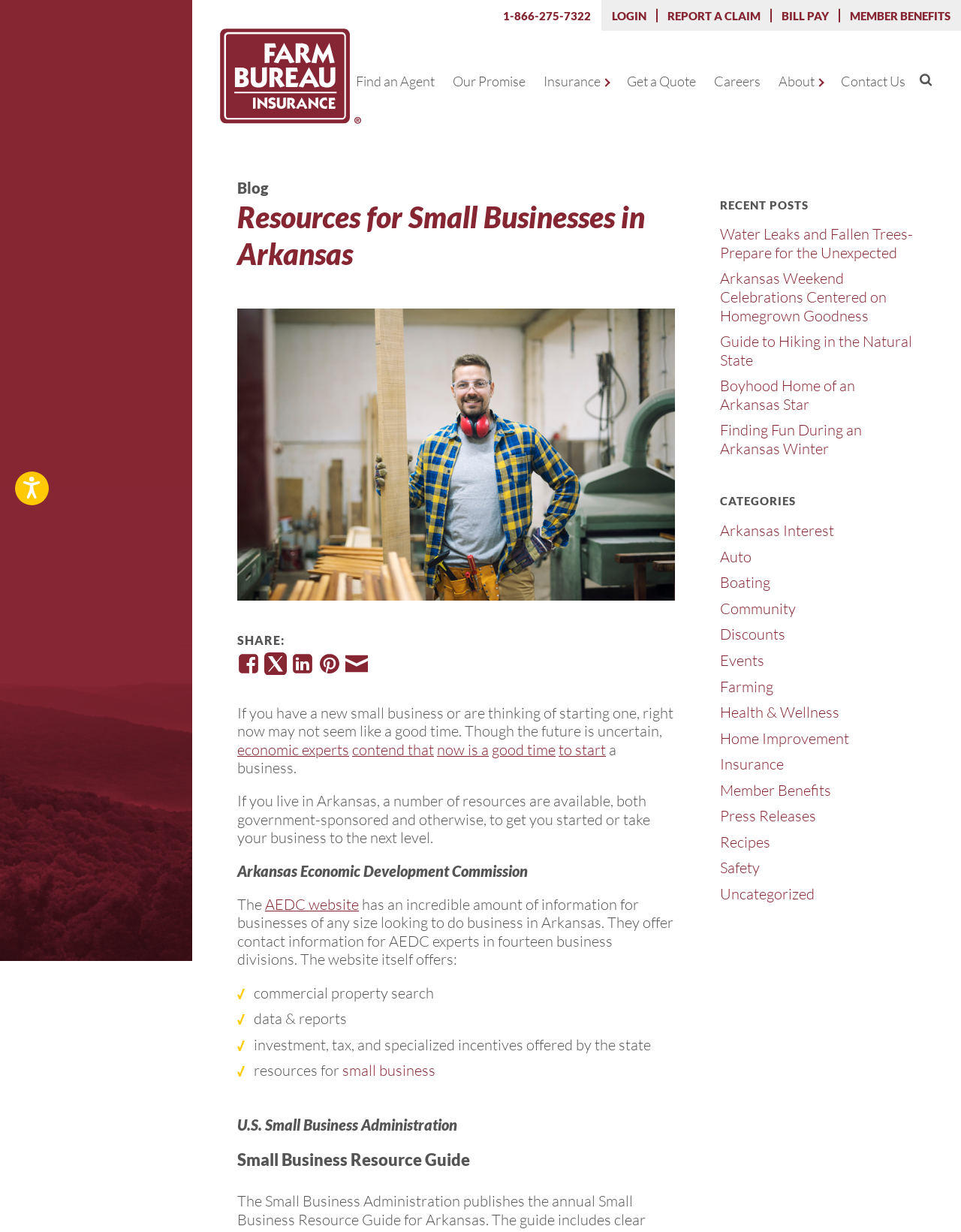Predict the bounding box for the UI component with the following description: "to start".

[0.581, 0.601, 0.63, 0.616]